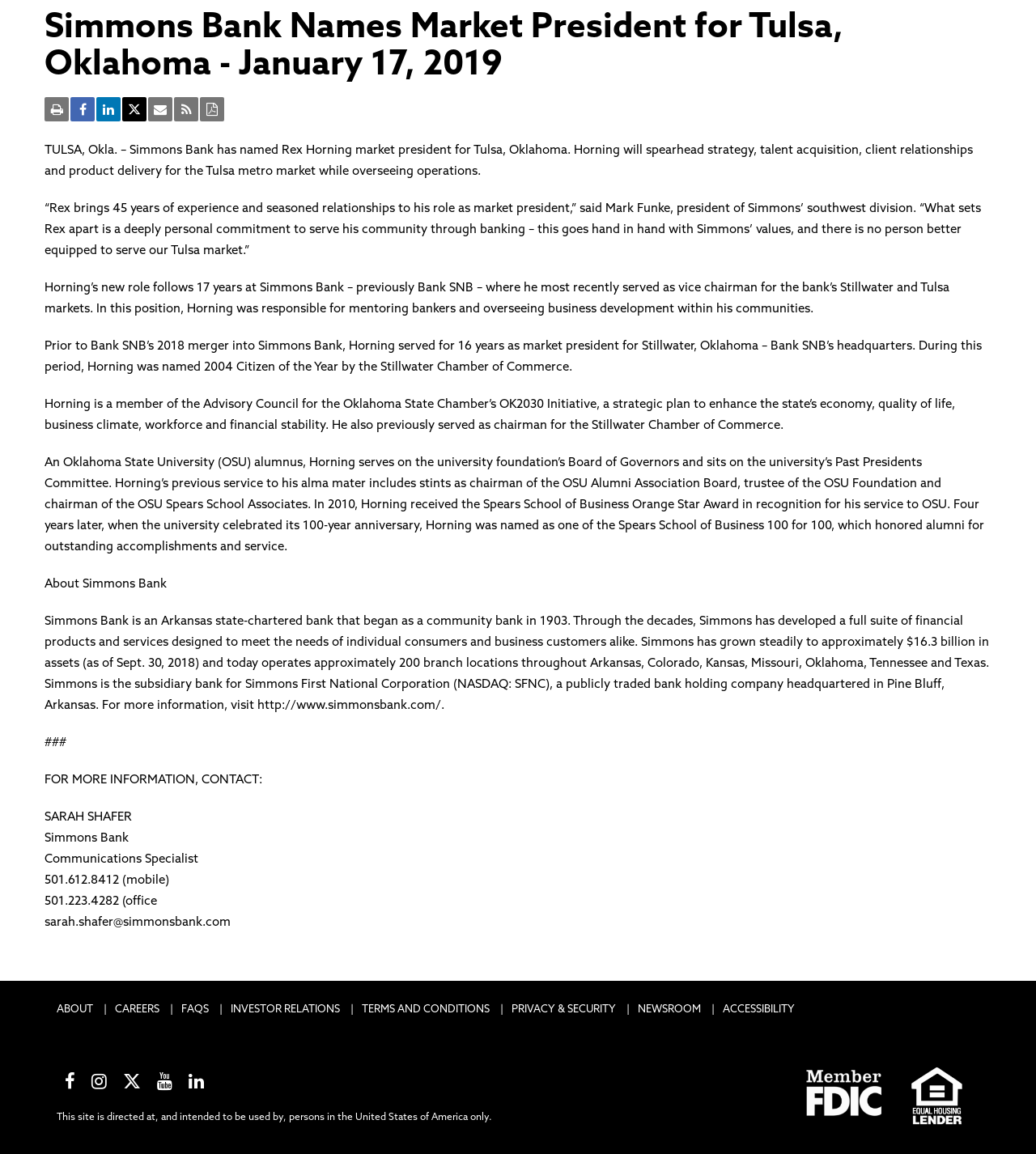Locate the bounding box coordinates of the UI element described by: "Ignore". Provide the coordinates as four float numbers between 0 and 1, formatted as [left, top, right, bottom].

None